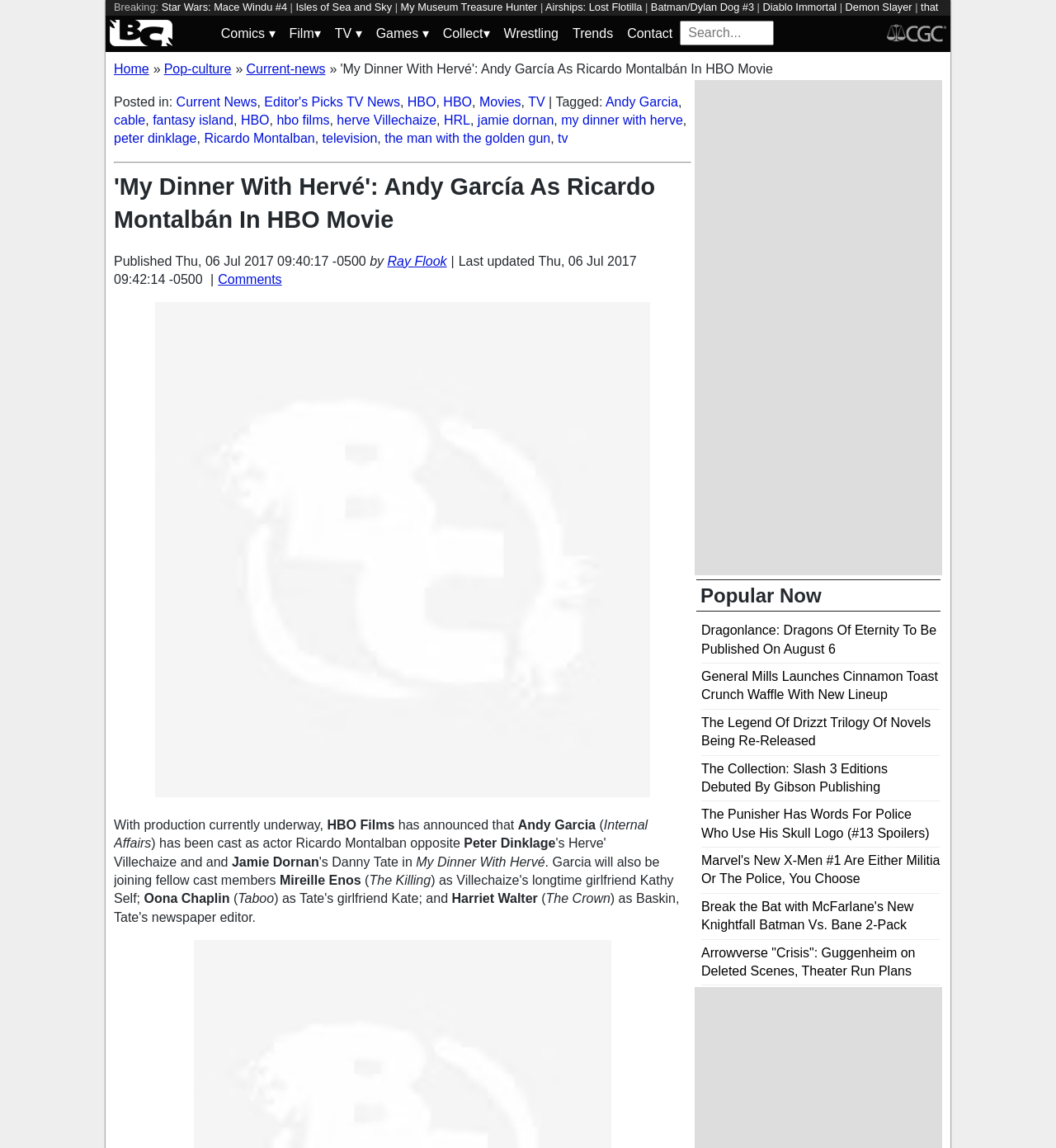Identify the first-level heading on the webpage and generate its text content.

'My Dinner With Hervé': Andy García As Ricardo Montalbán In HBO Movie